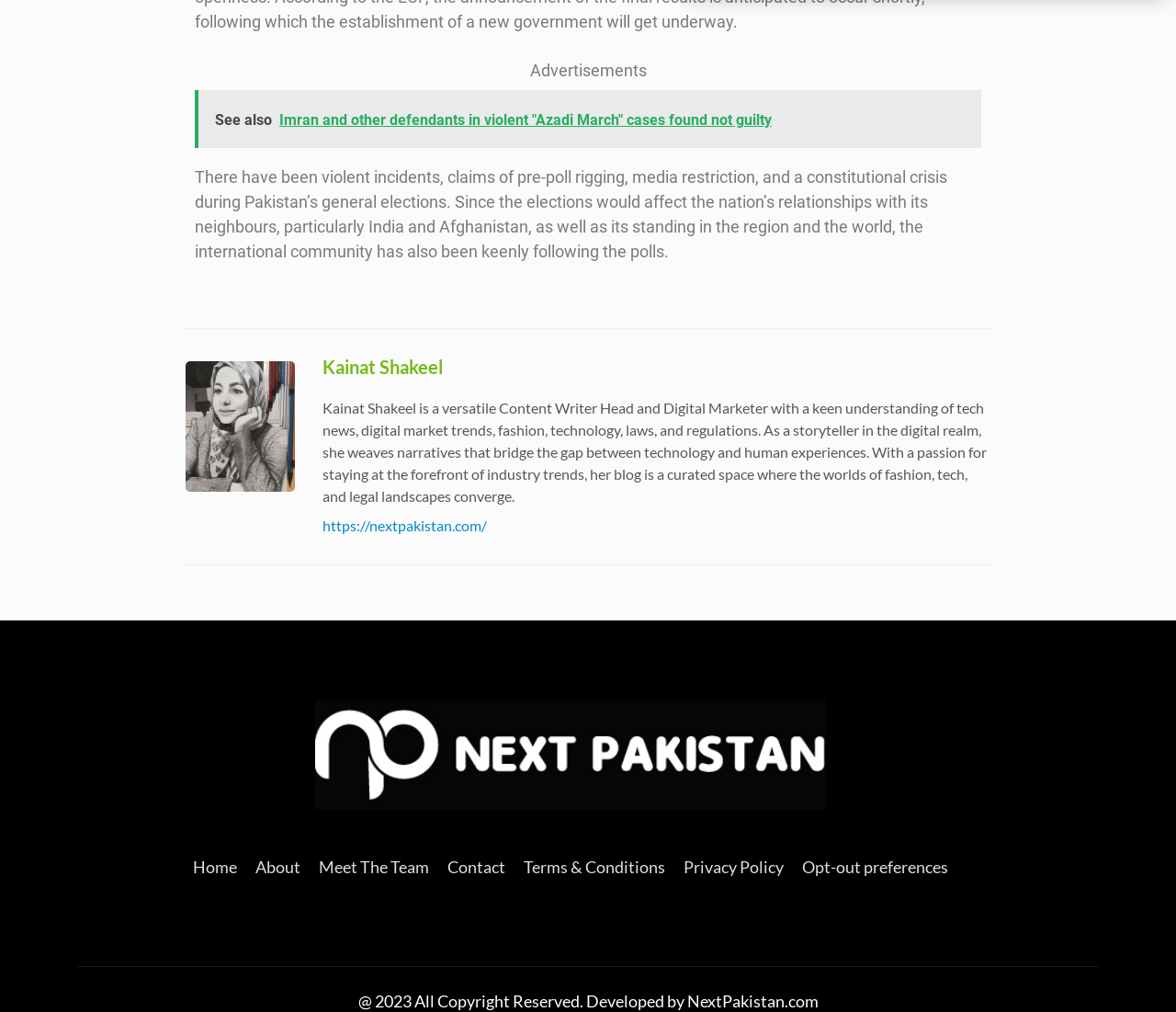Given the following UI element description: "Meet The Team", find the bounding box coordinates in the webpage screenshot.

[0.271, 0.841, 0.365, 0.873]